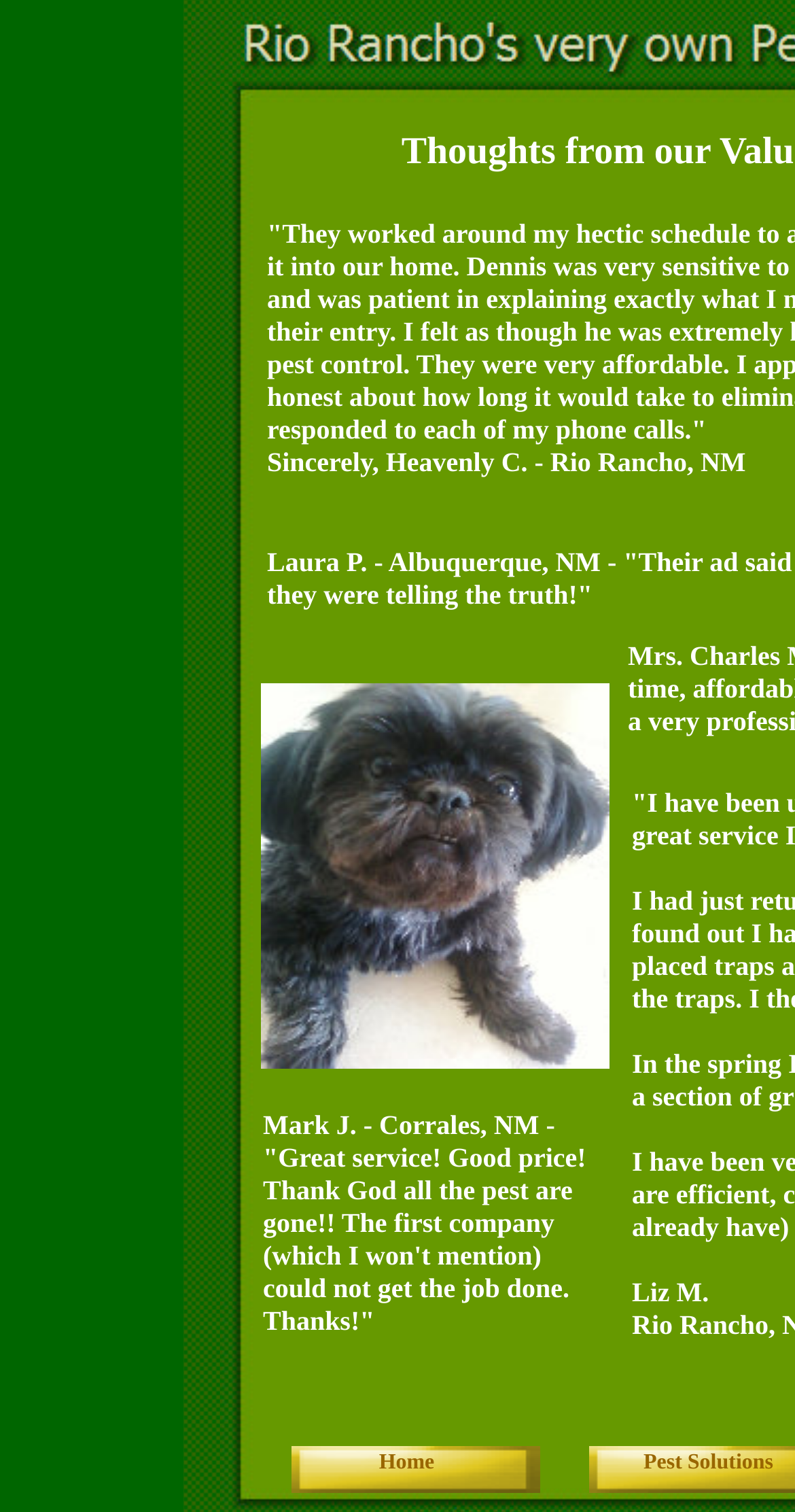What is the location of the second customer?
Kindly offer a detailed explanation using the data available in the image.

I looked at the second StaticText element that contains a customer testimonial and found the location 'Corrales, NM' mentioned in the text.